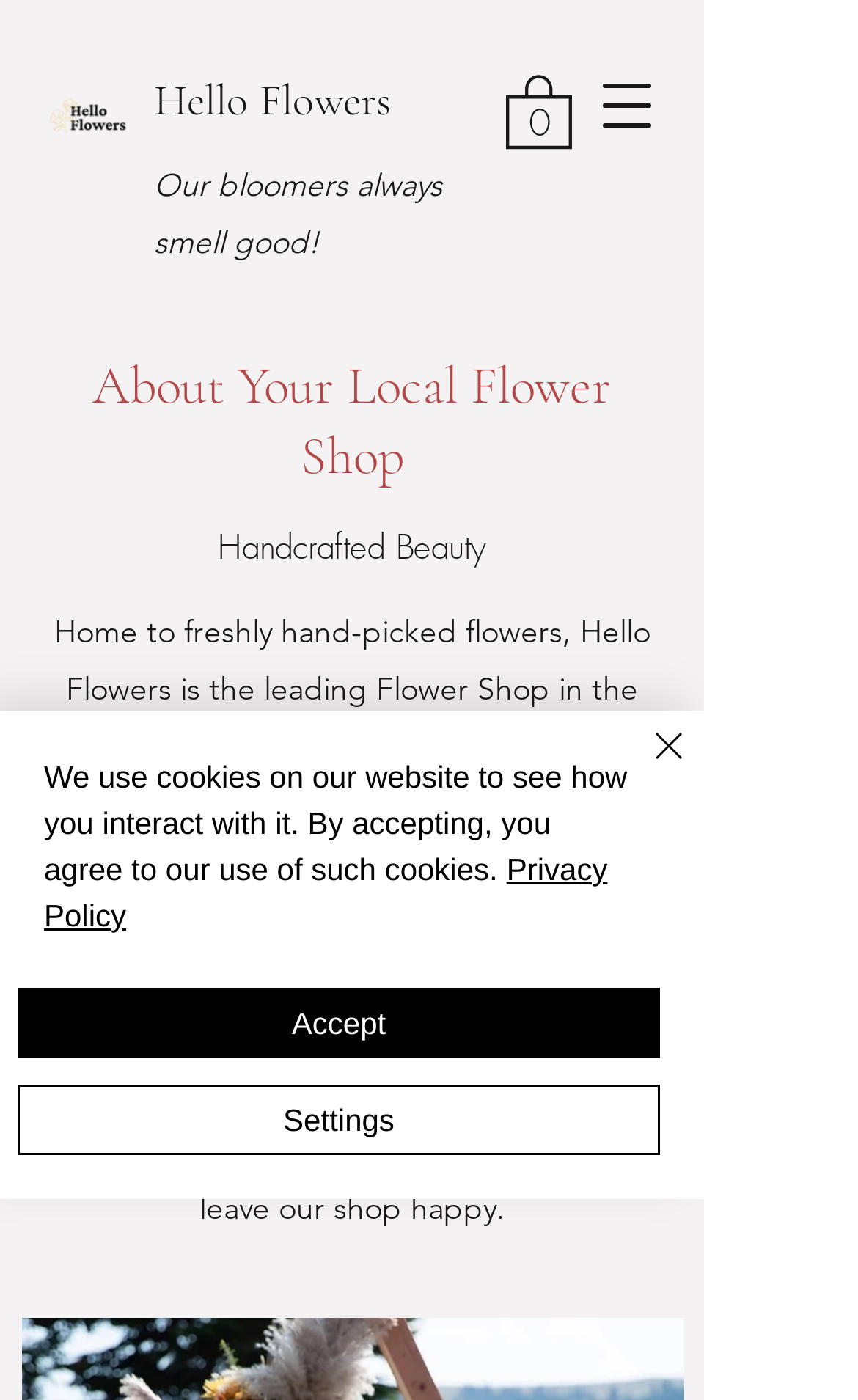Reply to the question with a single word or phrase:
What is the area where the flower shop is located?

Mini-Cassia